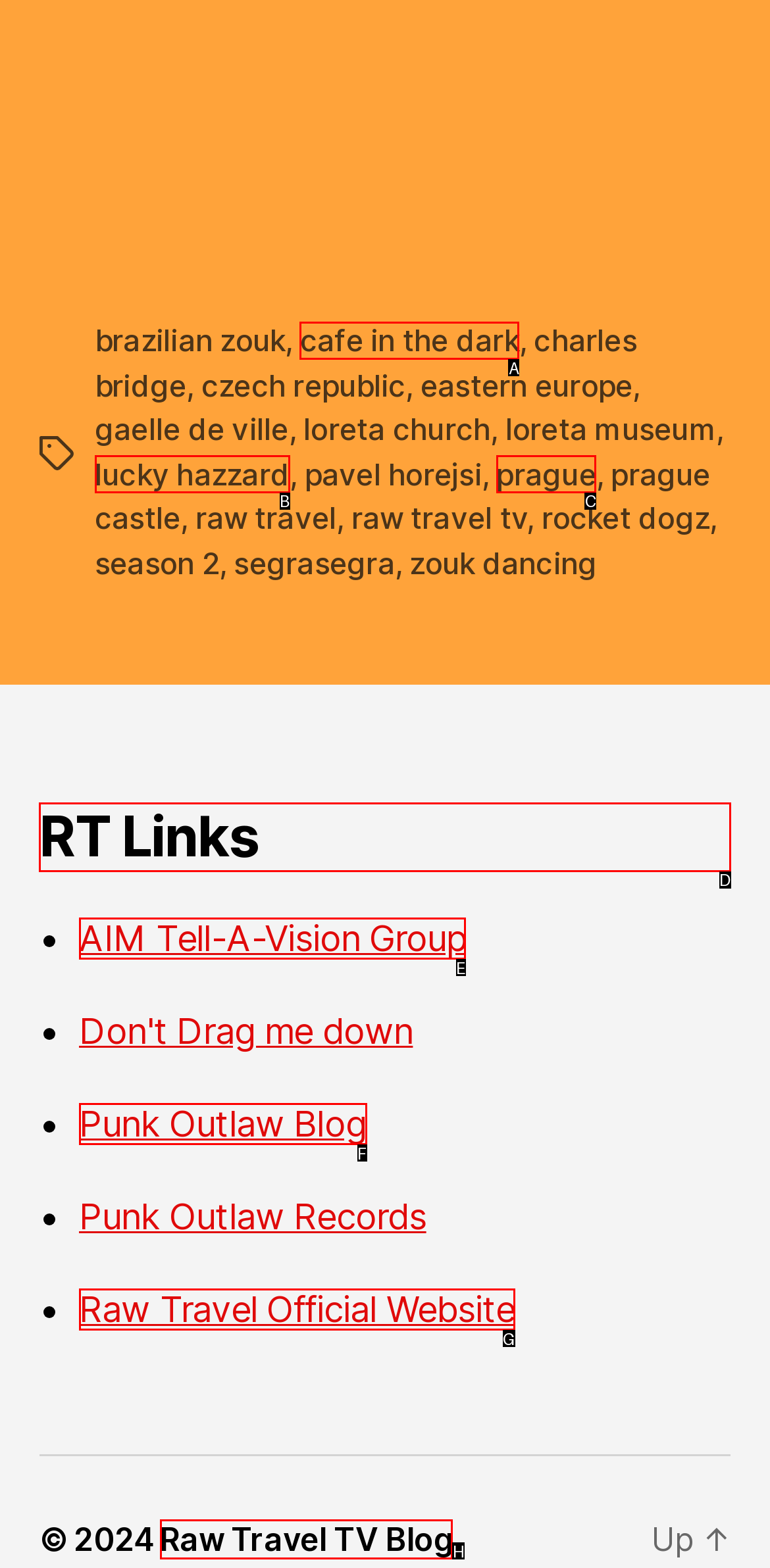Determine which UI element you should click to perform the task: go to RT Links
Provide the letter of the correct option from the given choices directly.

D